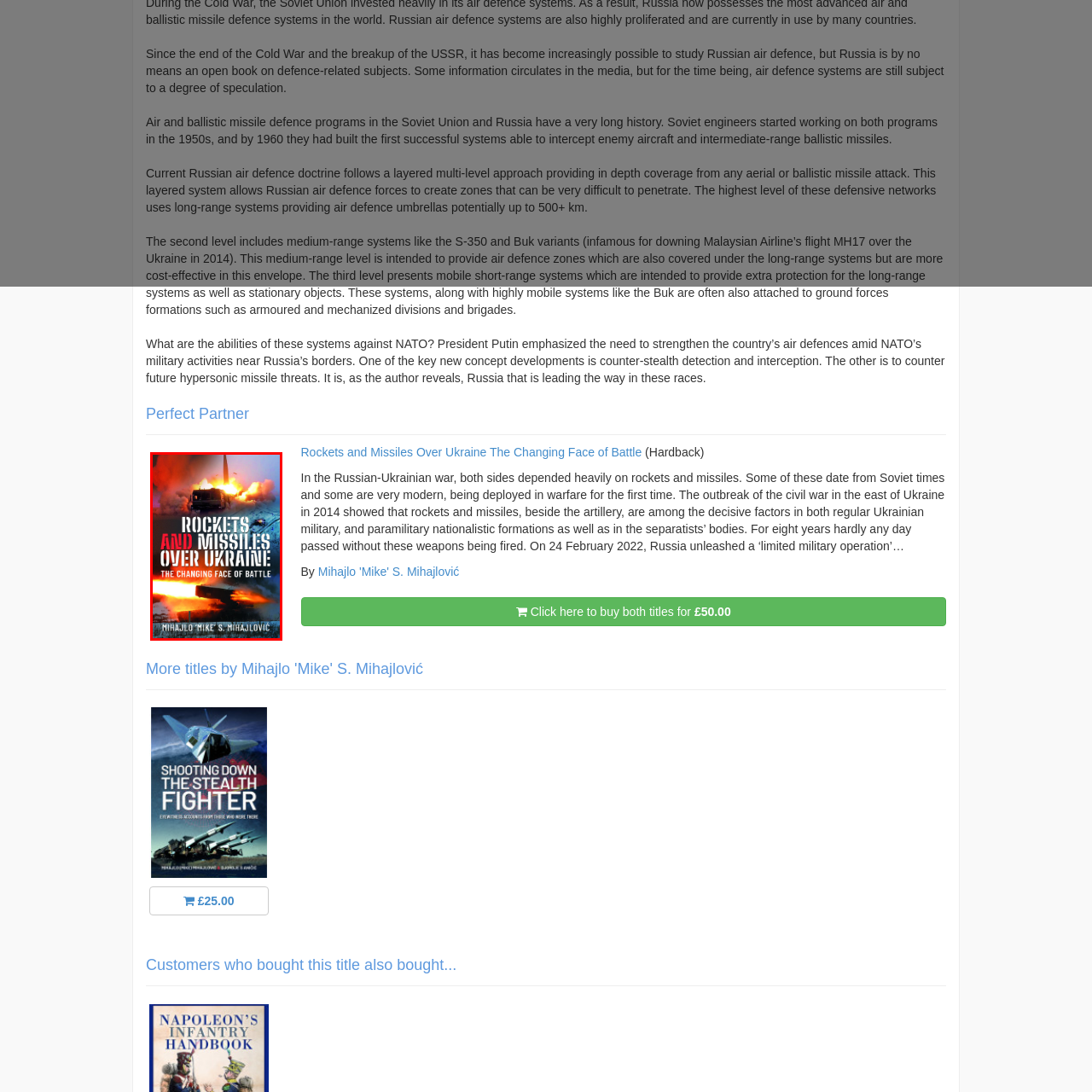Inspect the section highlighted in the red box, What is the main theme of the book? 
Answer using a single word or phrase.

Warfare and technology